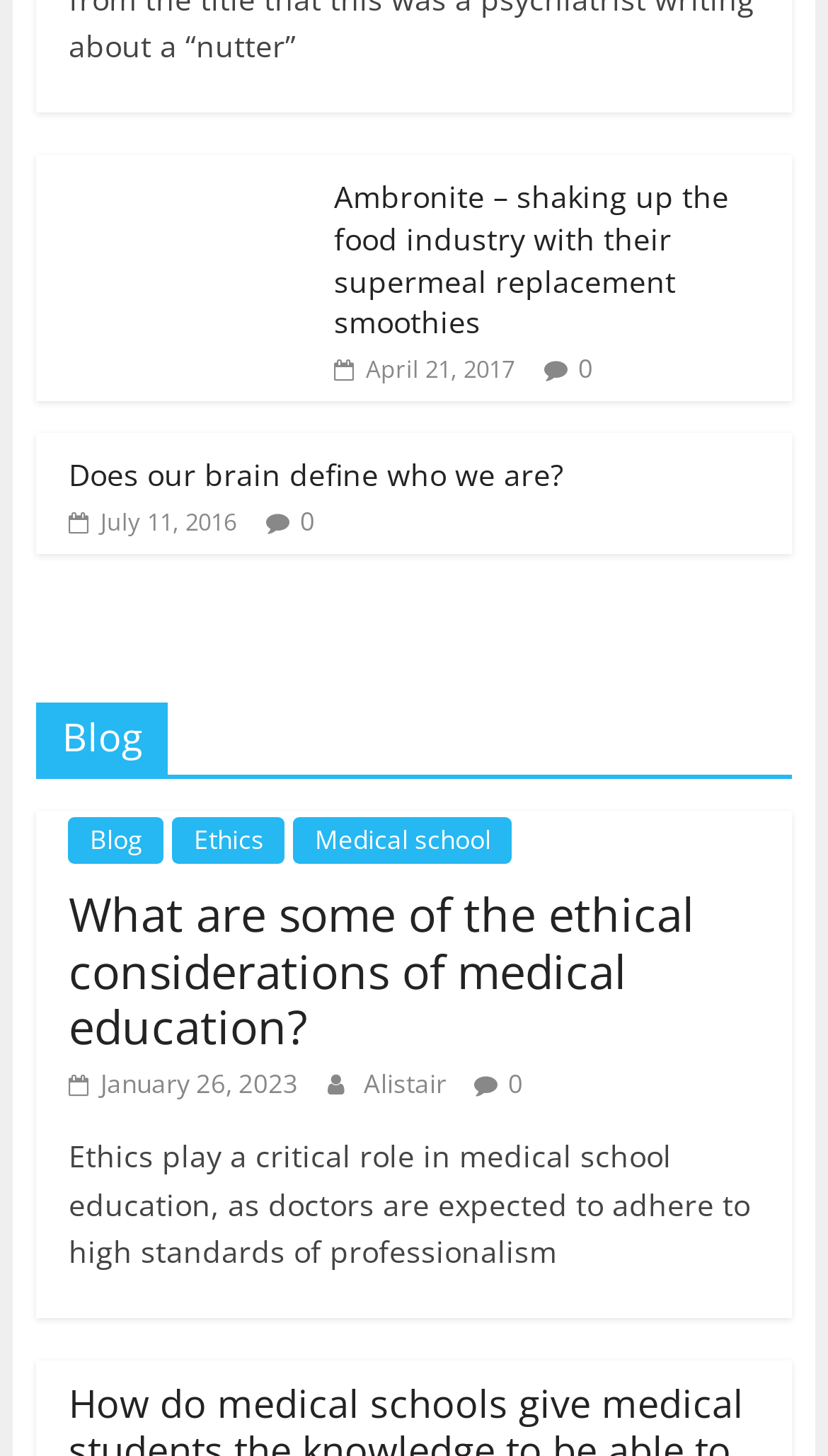Please determine the bounding box coordinates of the element's region to click in order to carry out the following instruction: "Check the post from Alistair". The coordinates should be four float numbers between 0 and 1, i.e., [left, top, right, bottom].

[0.439, 0.731, 0.547, 0.756]